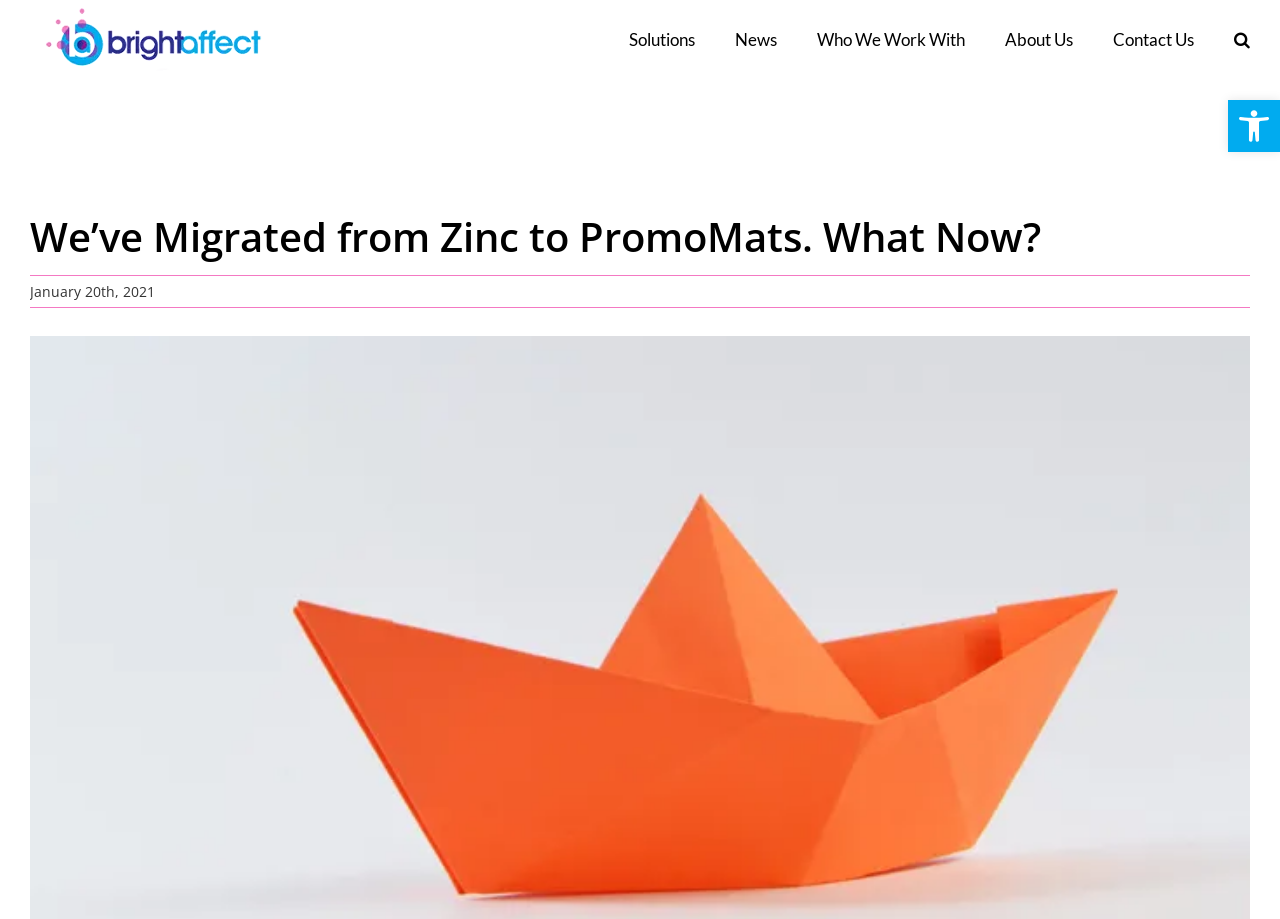Find the bounding box coordinates of the element to click in order to complete the given instruction: "Go to Bright Affect homepage."

[0.023, 0.0, 0.219, 0.086]